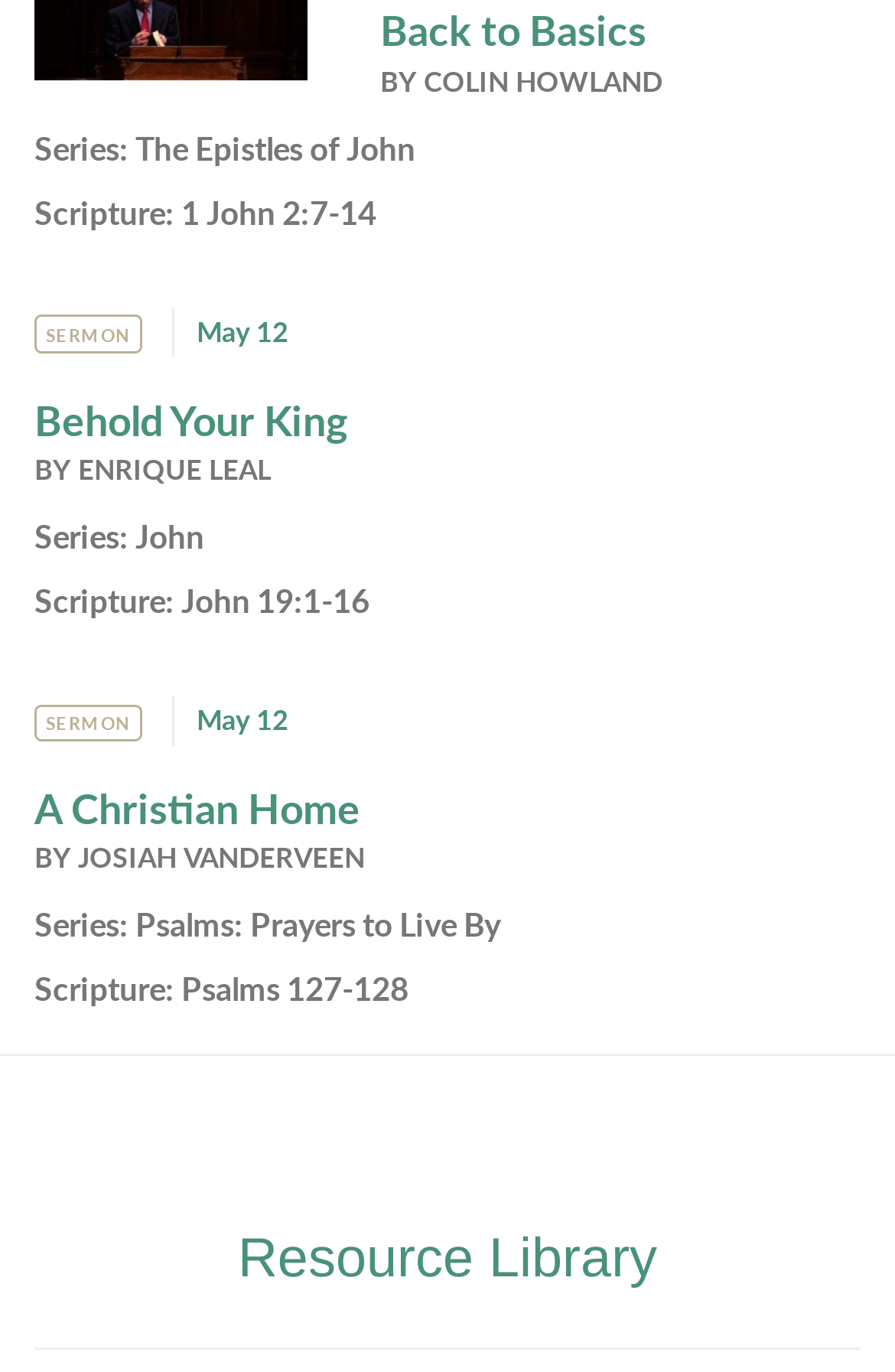How many sermons are listed on this page?
Look at the screenshot and respond with one word or a short phrase.

3